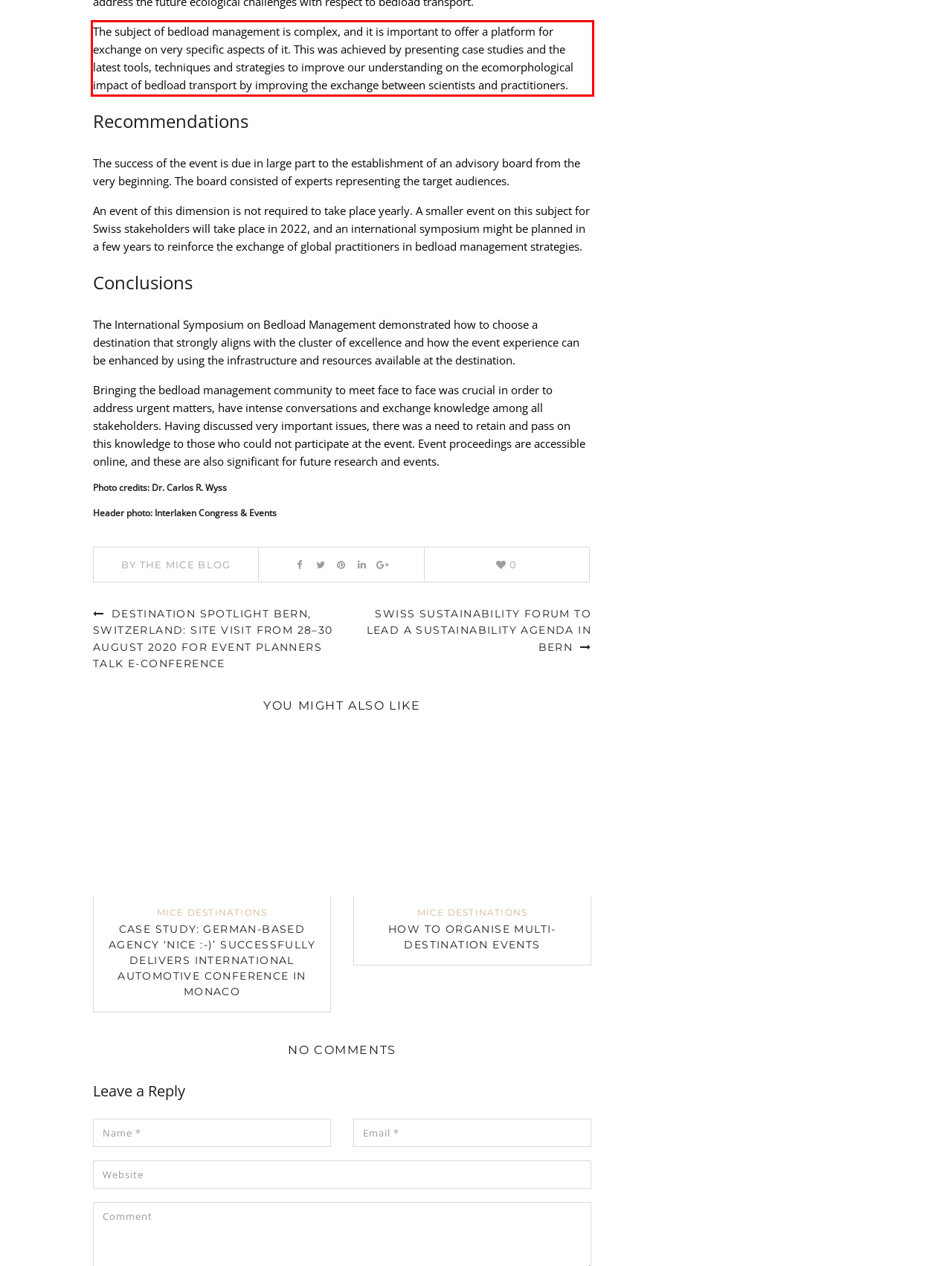Identify and extract the text within the red rectangle in the screenshot of the webpage.

The subject of bedload management is complex, and it is important to offer a platform for exchange on very specific aspects of it. This was achieved by presenting case studies and the latest tools, techniques and strategies to improve our understanding on the ecomorphological impact of bedload transport by improving the exchange between scientists and practitioners.